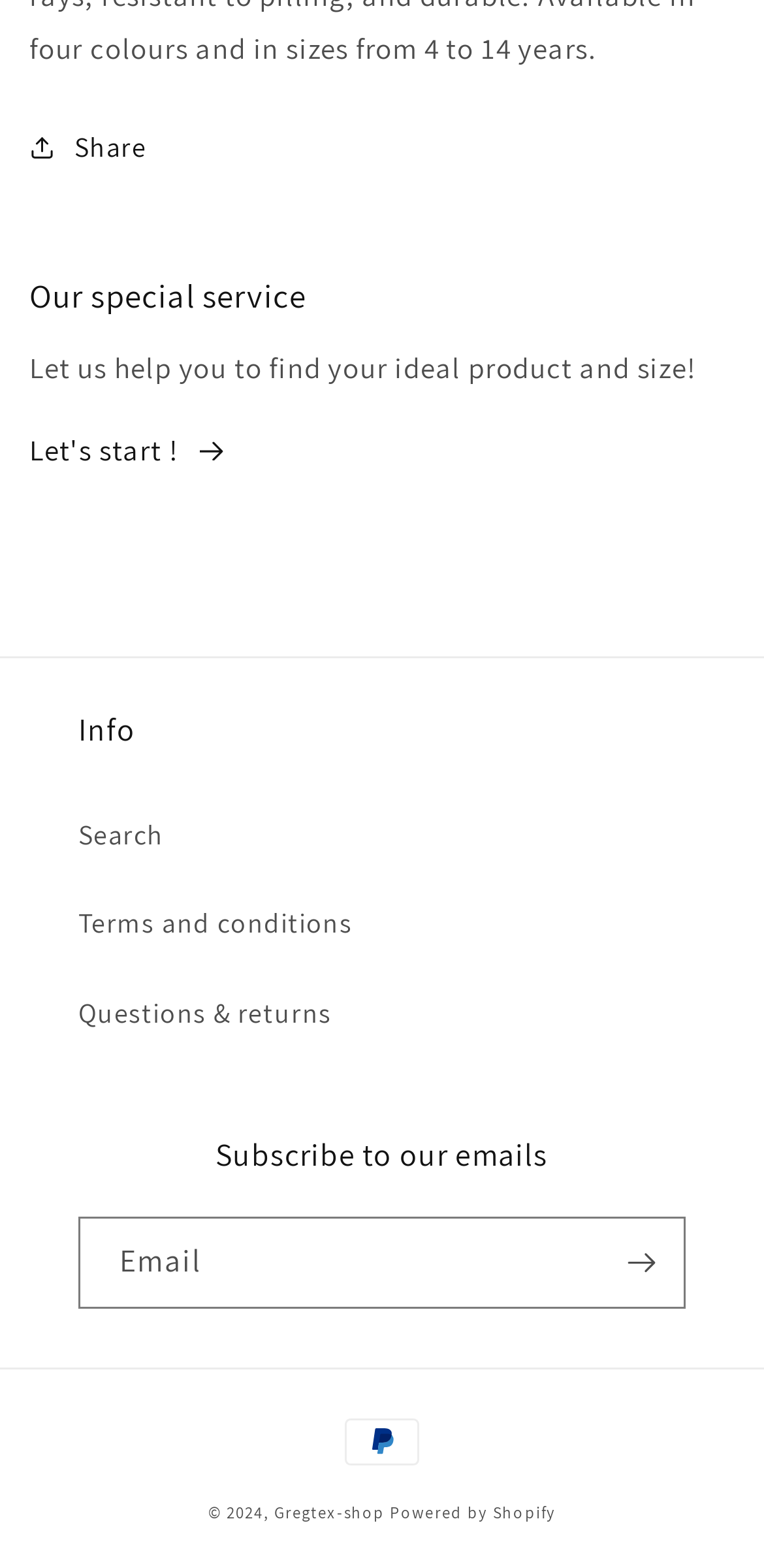What is the purpose of the 'Subscribe' button?
Based on the image, give a concise answer in the form of a single word or short phrase.

To subscribe to emails